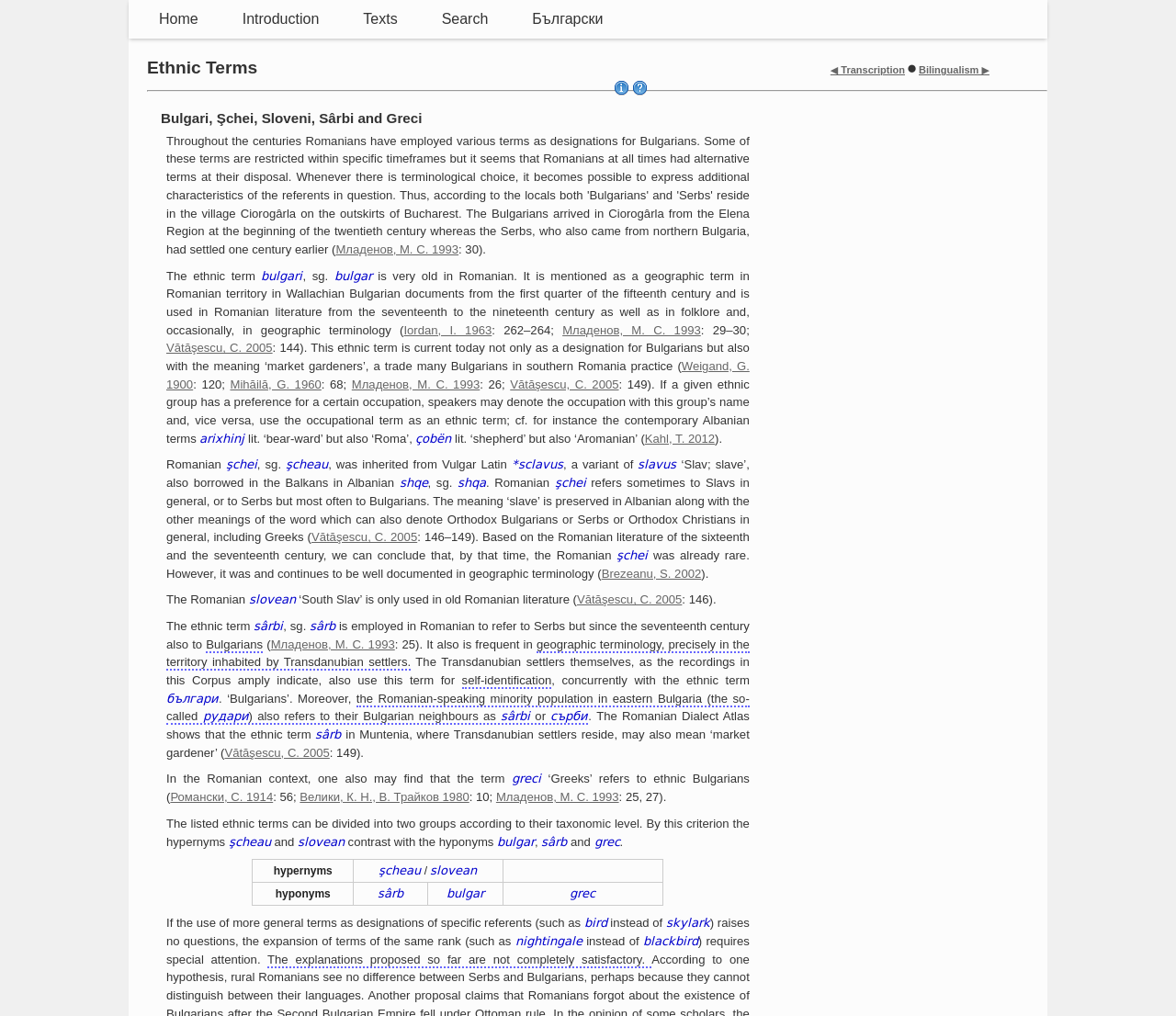Could you determine the bounding box coordinates of the clickable element to complete the instruction: "follow the link 'Младенов, М. С. 1993'"? Provide the coordinates as four float numbers between 0 and 1, i.e., [left, top, right, bottom].

[0.285, 0.239, 0.39, 0.252]